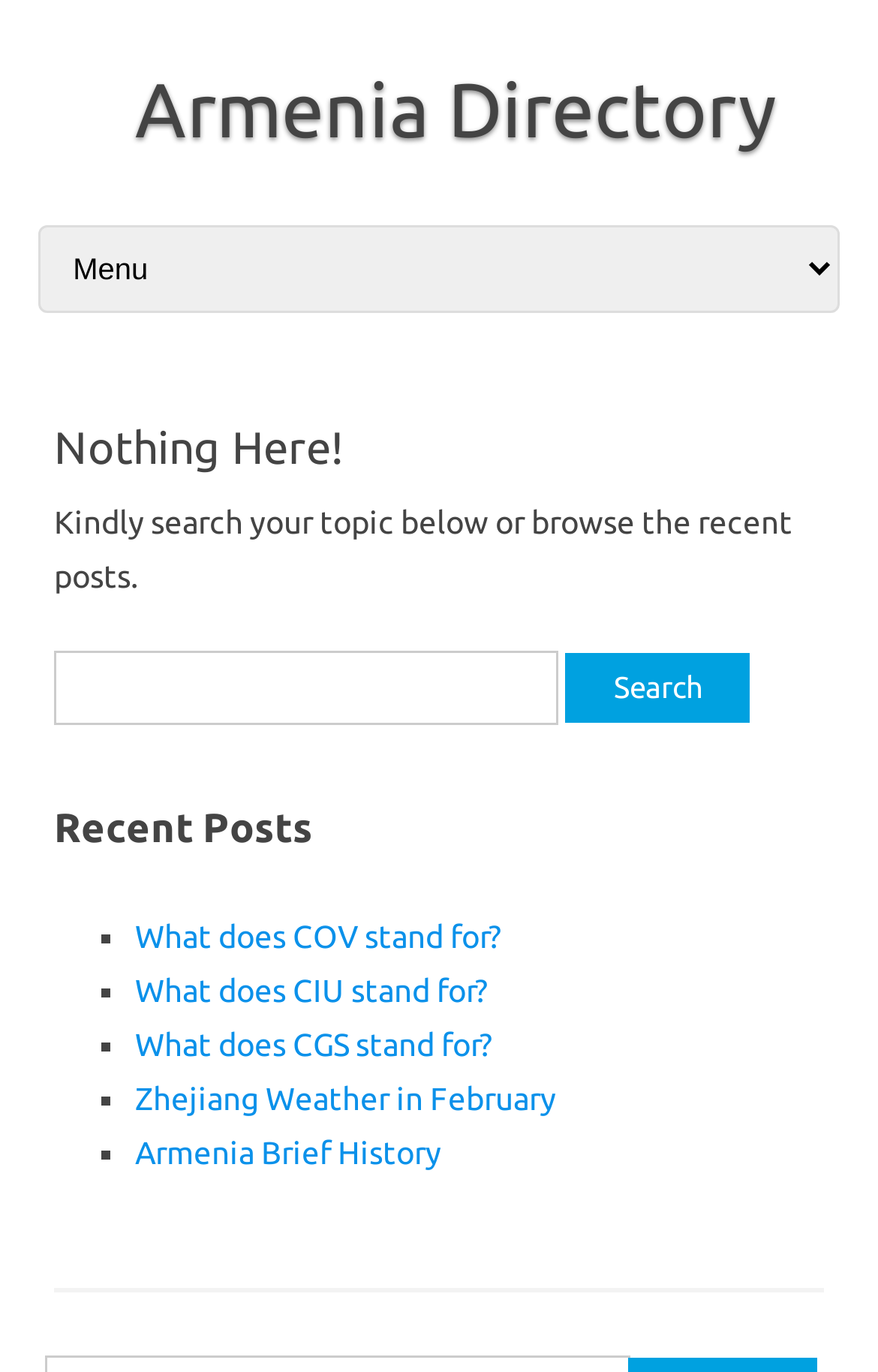Answer the question below with a single word or a brief phrase: 
What is the topic of the first recent post?

COV